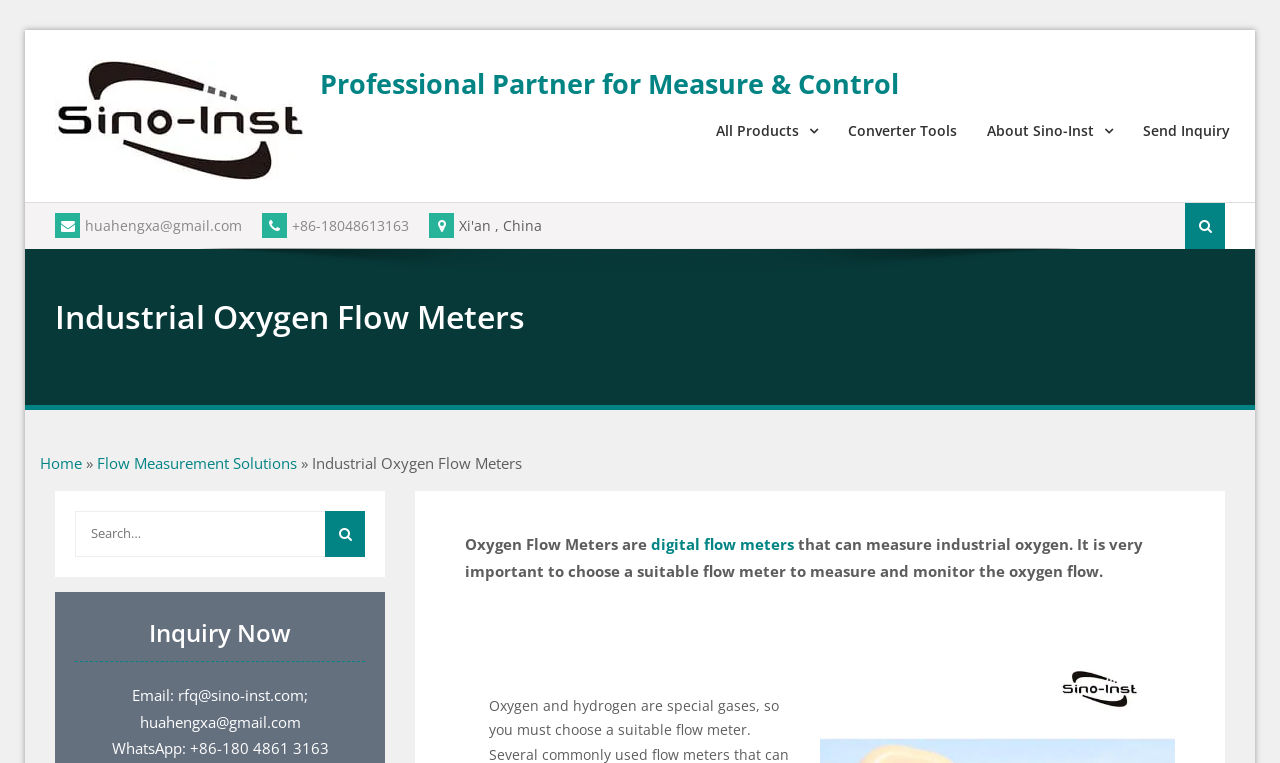Please locate the bounding box coordinates of the element that should be clicked to complete the given instruction: "Search for products".

[0.926, 0.266, 0.957, 0.327]